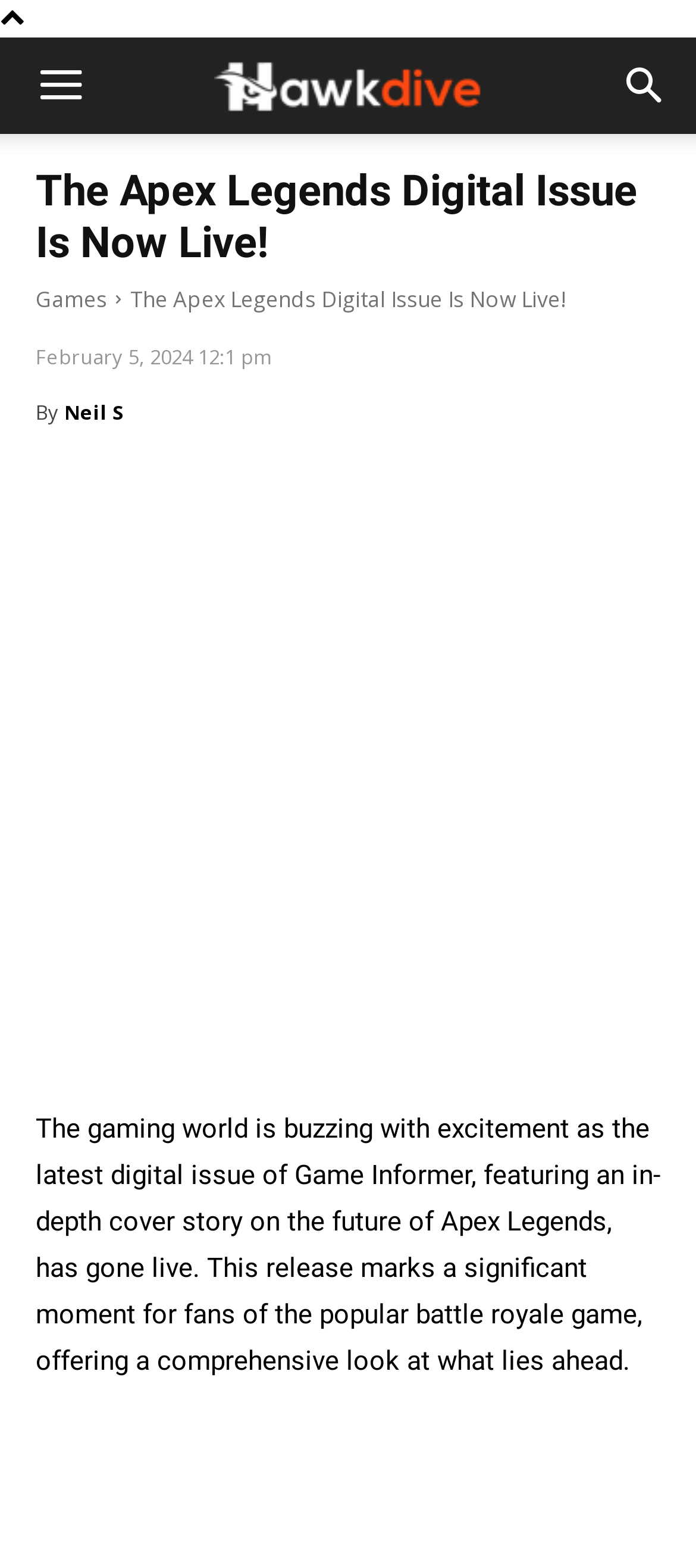What is the game featured in the article?
Provide a detailed answer to the question, using the image to inform your response.

I found the game featured in the article by reading the static text that is a child of the insertion element. The text mentions 'Apex Legends' as the game that is being discussed in the article.